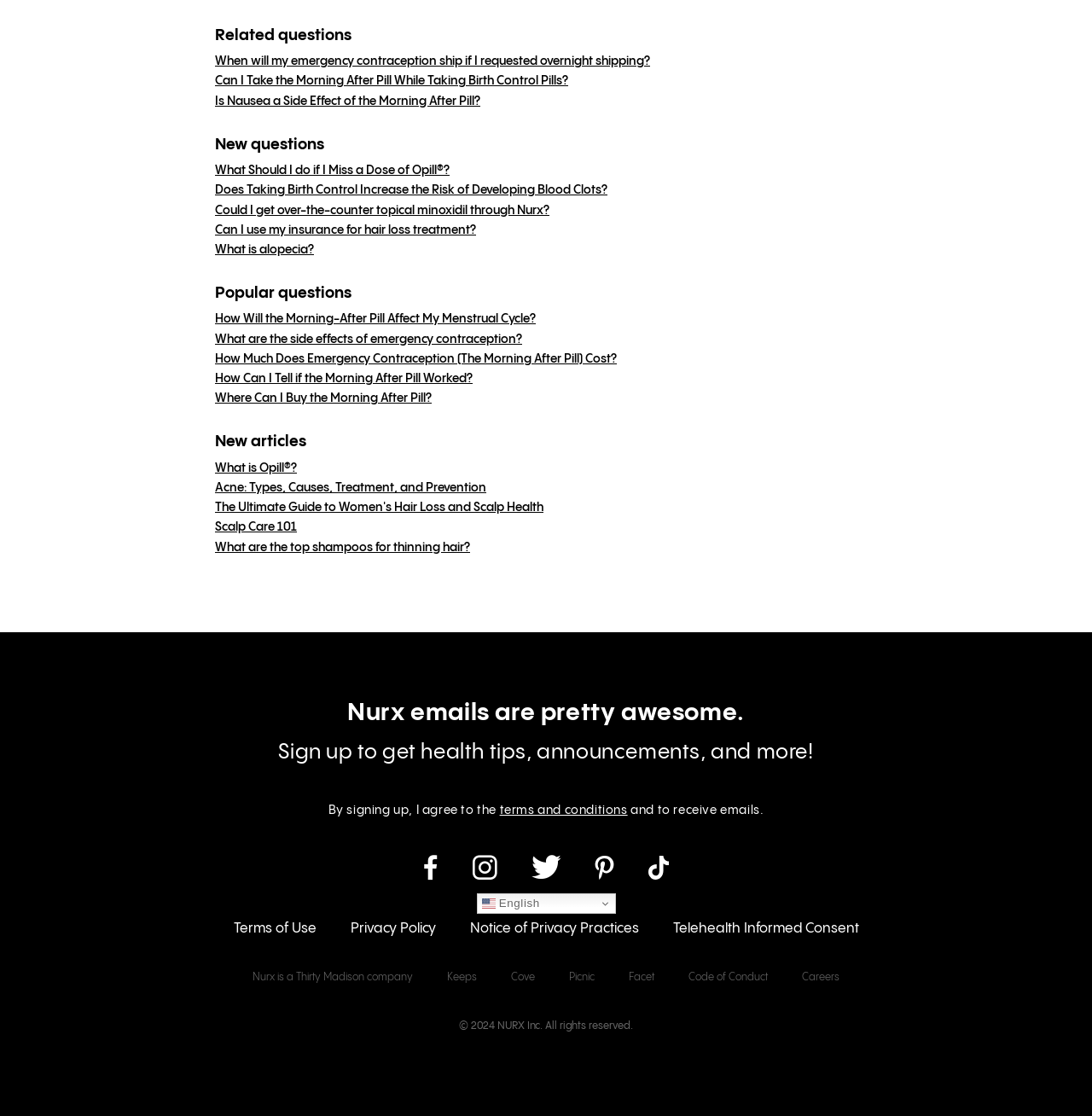Please find the bounding box coordinates of the clickable region needed to complete the following instruction: "Click on 'When will my emergency contraception ship if I requested overnight shipping?'". The bounding box coordinates must consist of four float numbers between 0 and 1, i.e., [left, top, right, bottom].

[0.197, 0.05, 0.595, 0.061]